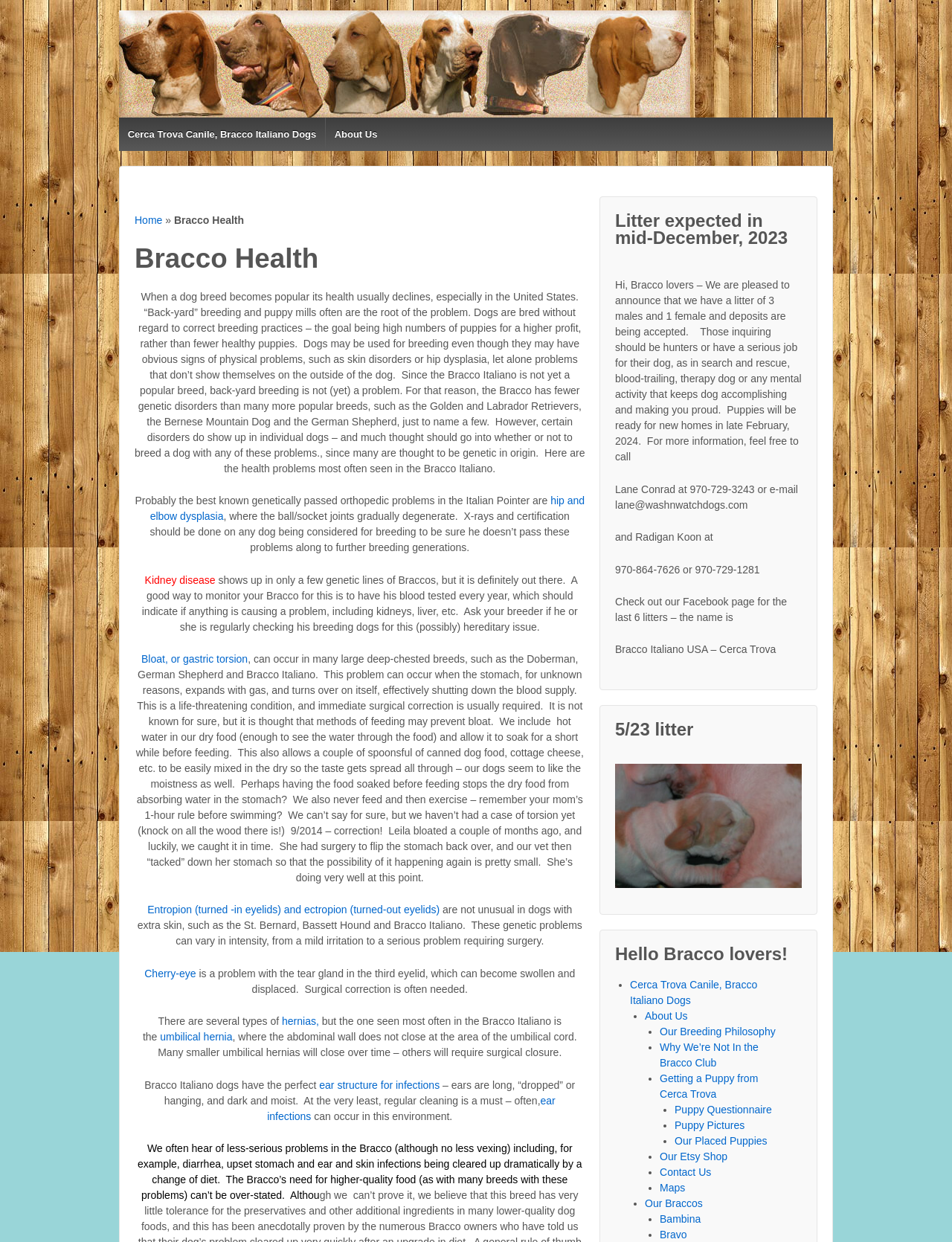From the element description alt="braccousa.com", predict the bounding box coordinates of the UI element. The coordinates must be specified in the format (top-left x, top-left y, bottom-right x, bottom-right y) and should be within the 0 to 1 range.

[0.125, 0.046, 0.725, 0.056]